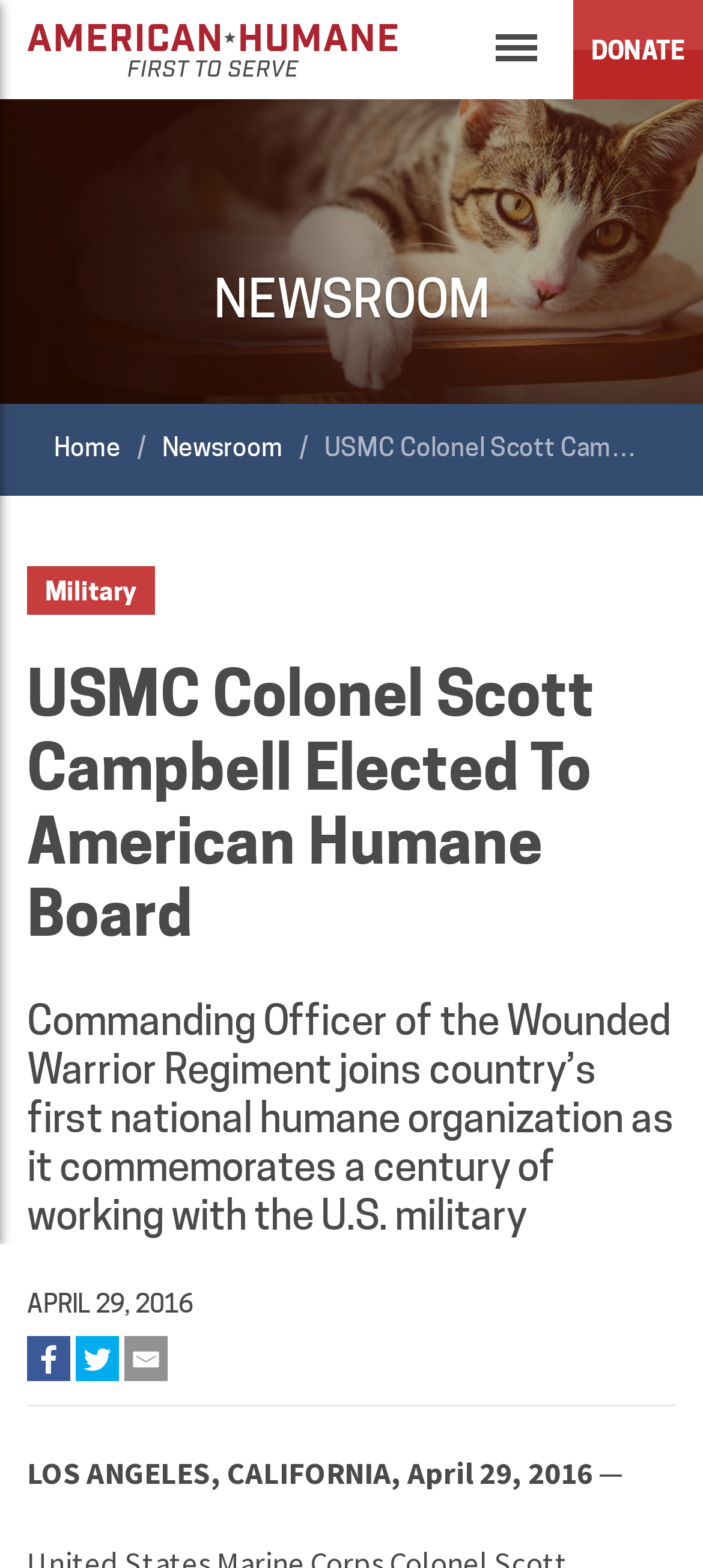Pinpoint the bounding box coordinates of the clickable element needed to complete the instruction: "Donate to American Humane". The coordinates should be provided as four float numbers between 0 and 1: [left, top, right, bottom].

[0.815, 0.0, 1.0, 0.063]